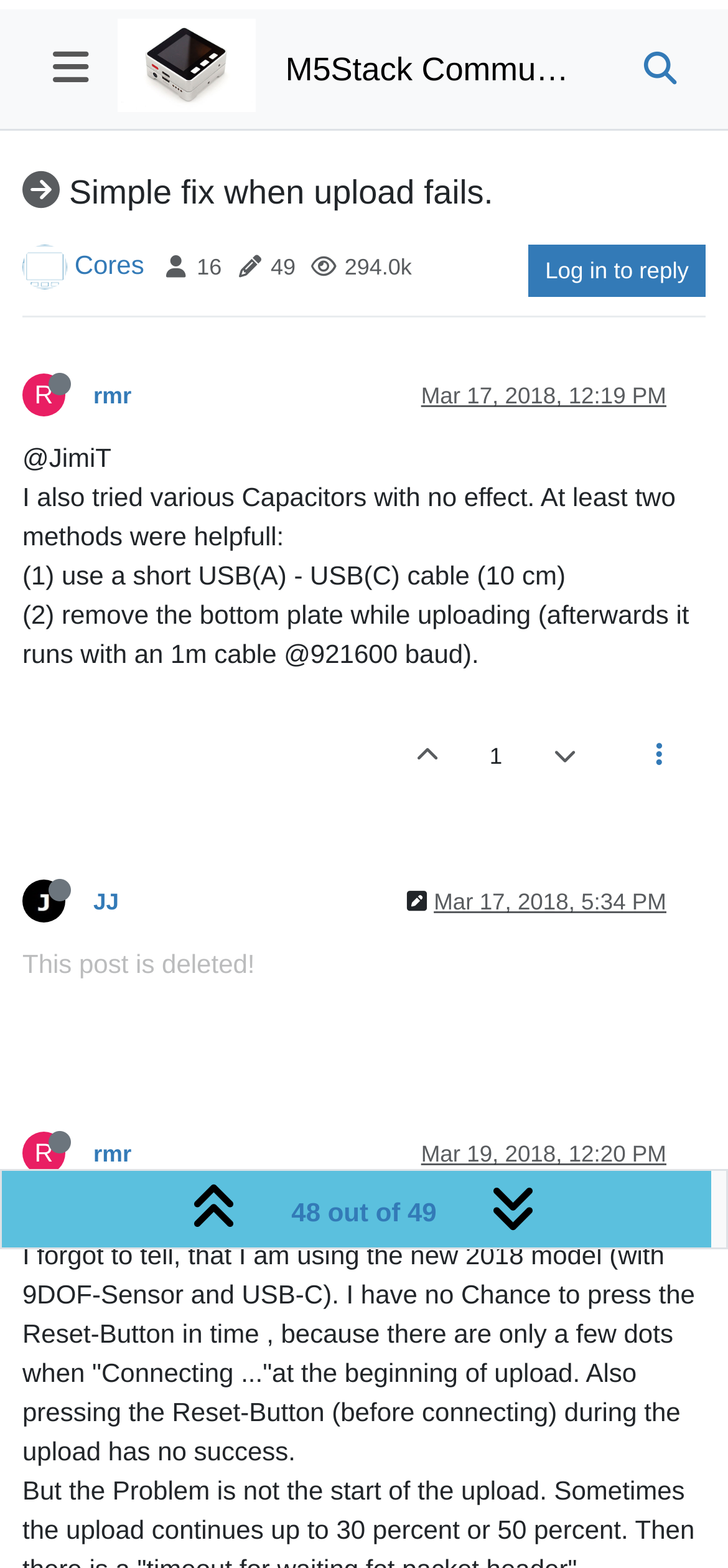Create an in-depth description of the webpage, covering main sections.

This webpage appears to be a forum discussion thread on the M5Stack Community website. At the top, there is a heading that reads "Simple fix when upload fails." with a "Moved" label next to it. Below the heading, there are several links and generic elements, including "Cores", "Posters", "Posts", "Views", and a "Log in to reply" button.

The main content of the page consists of several posts from different users, including JJ and rmr. Each post includes a user avatar, the user's name, and the post's content. The posts are arranged in a vertical layout, with the most recent post at the top.

The first post, from JJ, discusses a solution to a problem with uploading files to the M5Stack device. The post includes a few paragraphs of text and some links to other posts. Below the post, there are several links to react to the post, including "++" and some icons.

The second post, from rmr, is a response to JJ's post. It includes a few paragraphs of text and some links to other posts. The post also includes a mention of trying different capacitors to solve the problem.

The rest of the page consists of several more posts from JJ and rmr, with similar content and layout. There are also some deleted posts, marked as "This post is deleted!".

At the bottom of the page, there is a link to "39 out of 49" which appears to be a pagination link.